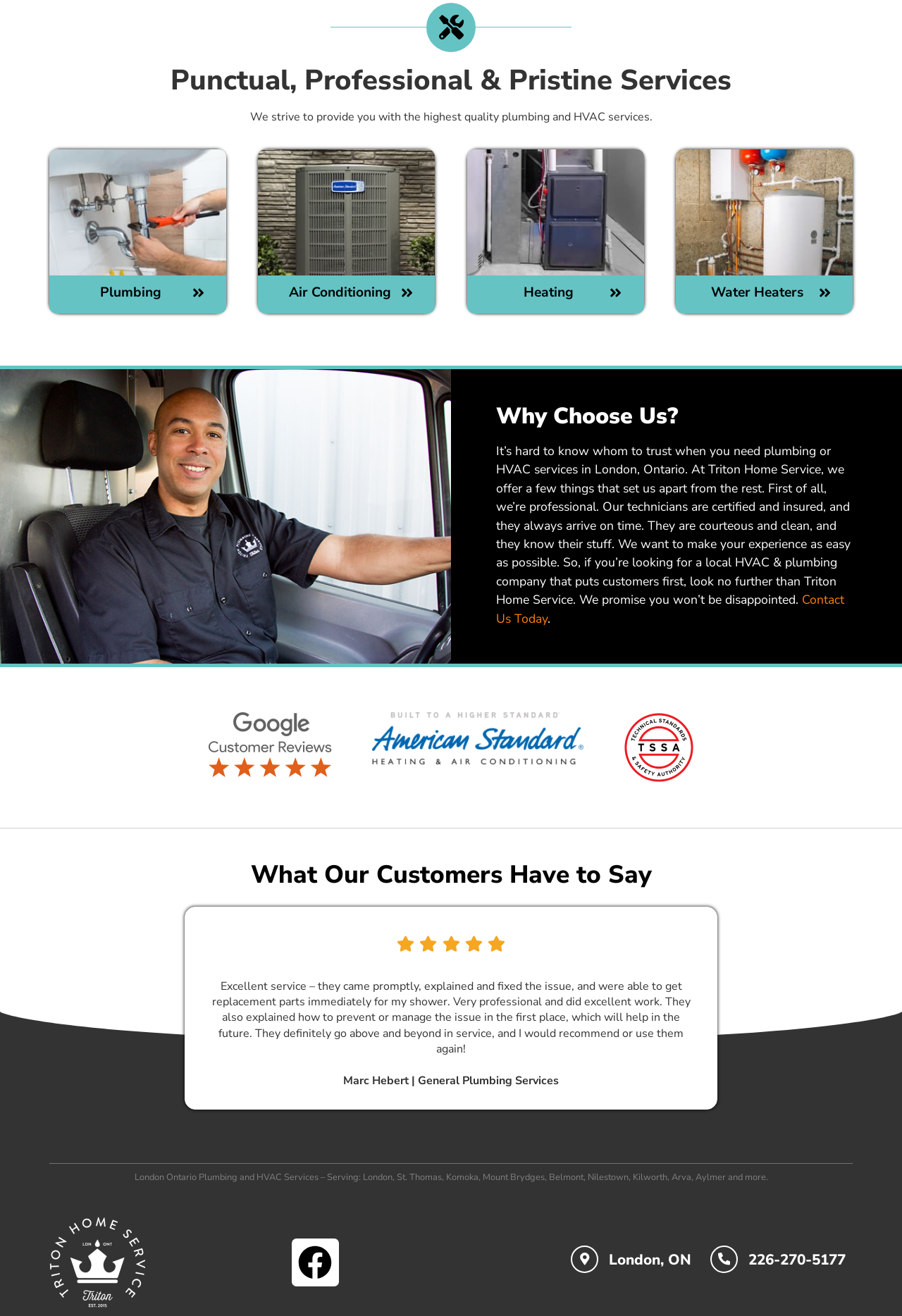Please give a one-word or short phrase response to the following question: 
What areas does Triton Home Service serve?

London, St. Thomas, Komoka, and more